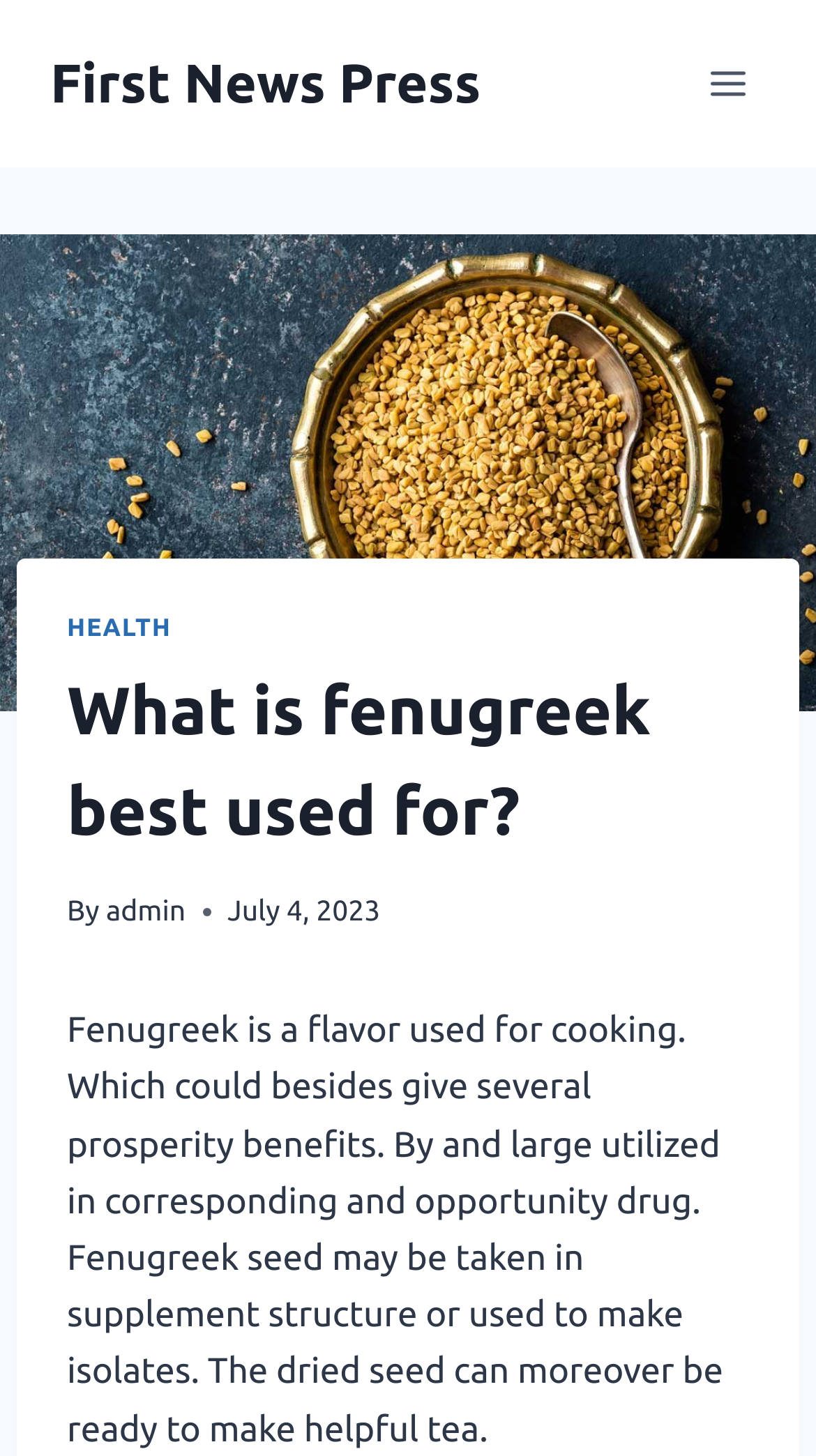Give a one-word or one-phrase response to the question: 
What is the link above the main image?

HEALTH